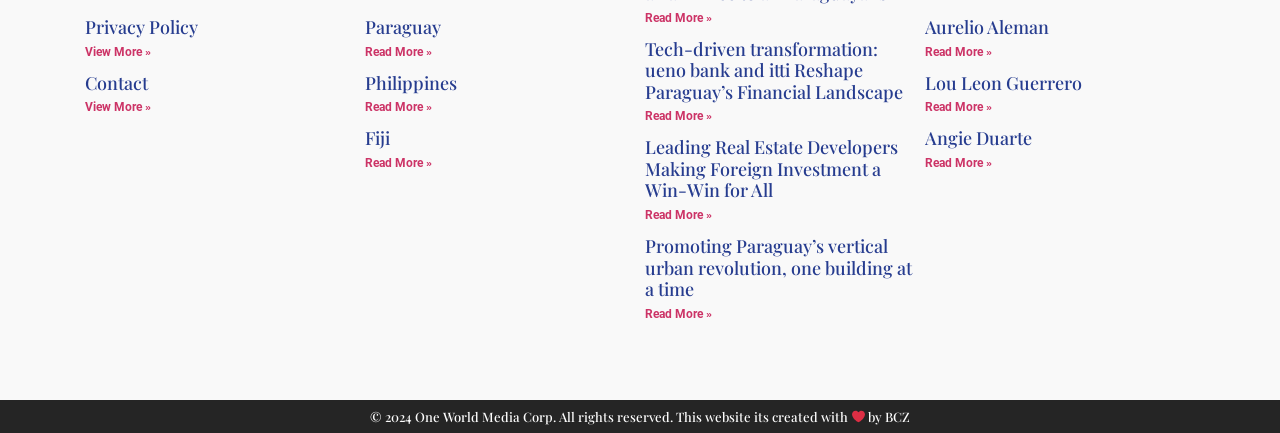How many articles are there on this webpage?
Give a detailed explanation using the information visible in the image.

By carefully examining the webpage structure, I can see that there are 12 articles on this webpage, each with its own heading and content.